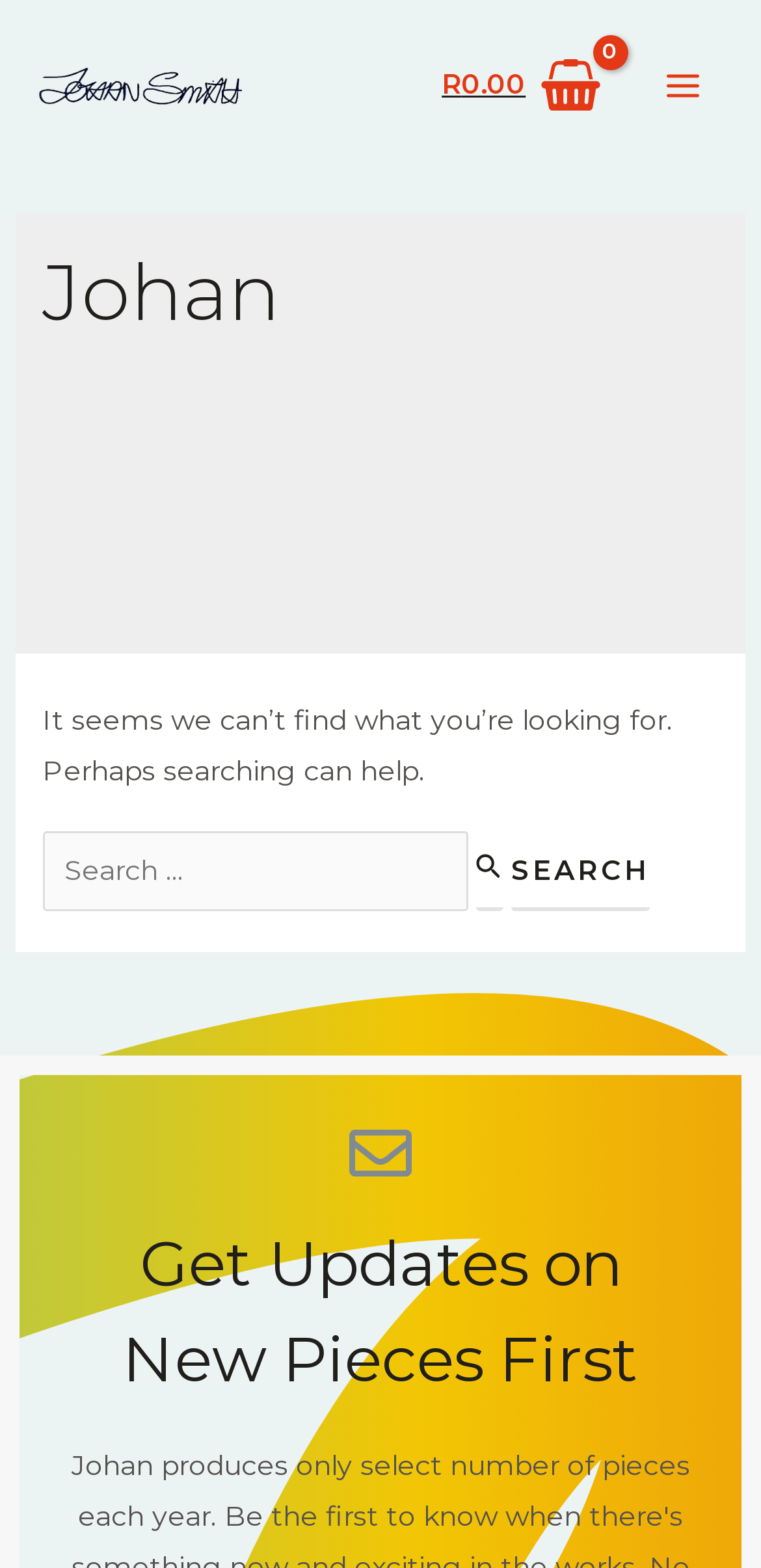What is the call to action in the bottom section?
Using the visual information, answer the question in a single word or phrase.

Get Updates on New Pieces First